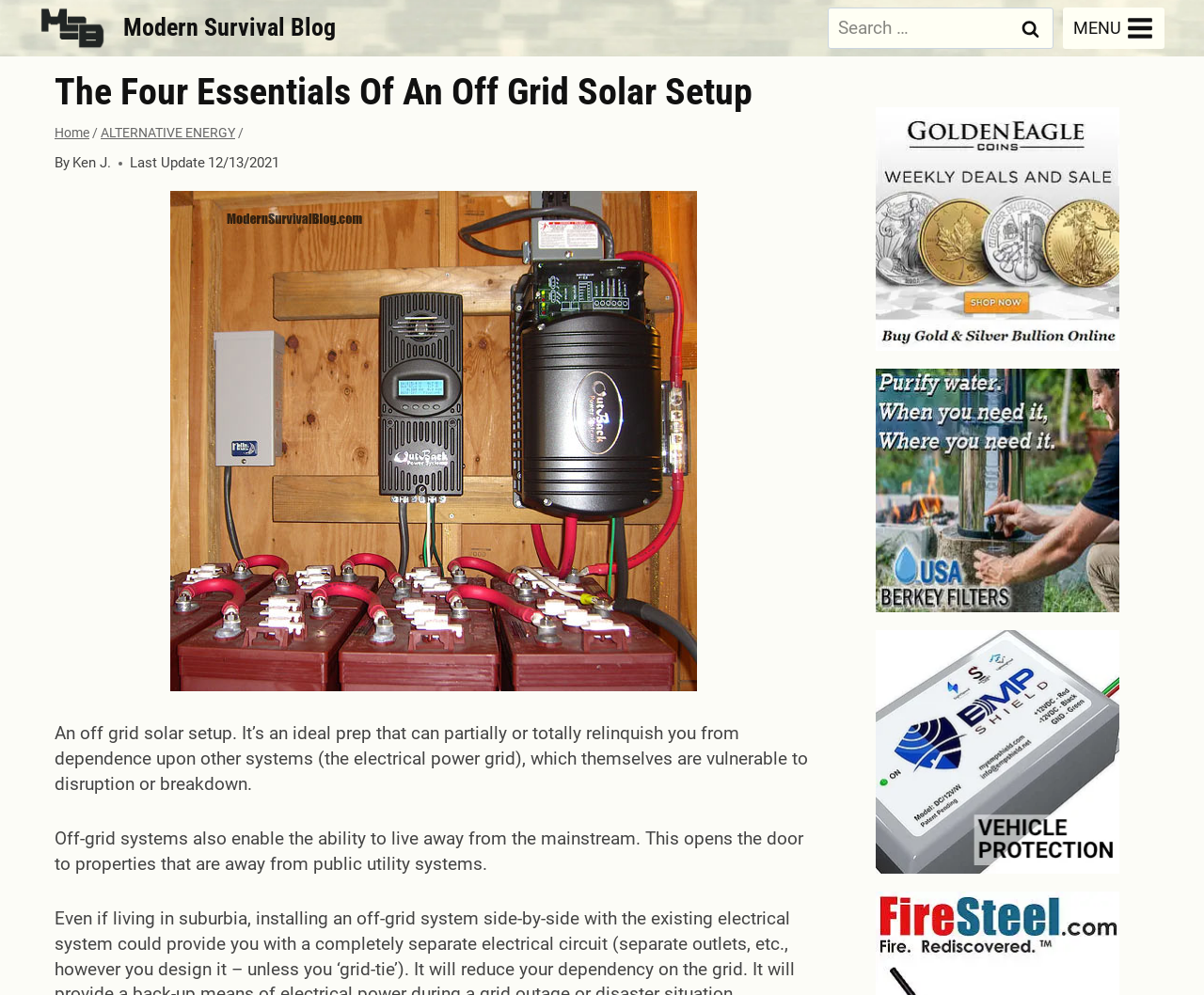What is the date of the last update?
Based on the image, give a concise answer in the form of a single word or short phrase.

12/13/2021